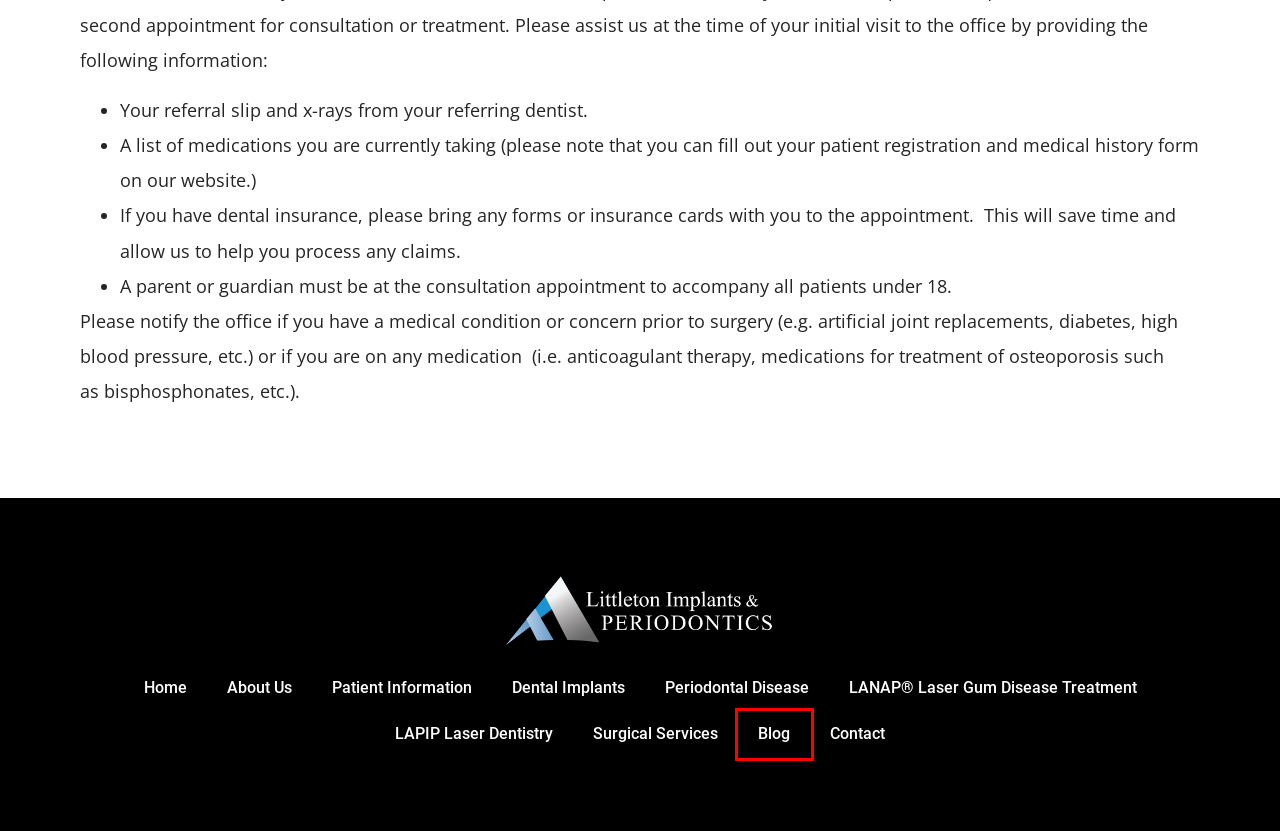Given a screenshot of a webpage with a red bounding box around an element, choose the most appropriate webpage description for the new page displayed after clicking the element within the bounding box. Here are the candidates:
A. Blog - Littleton Implant and Periodontics
B. Surgical Services - Littleton Implant and Periodontics
C. Technology - Littleton Implant and Periodontics
D. LAPIP Laser Dentistry - Littleton Implant and Periodontics
E. Laser Gum Therapy in Littleton, CO | Best Periodontist | Dental Implants
F. Patient Forms - Littleton Implant and Periodontics
G. Periodontal Disease - Littleton Implant and Periodontics
H. LANAP® Laser Gum Disease Treatment - Littleton Implant and Periodontics

A